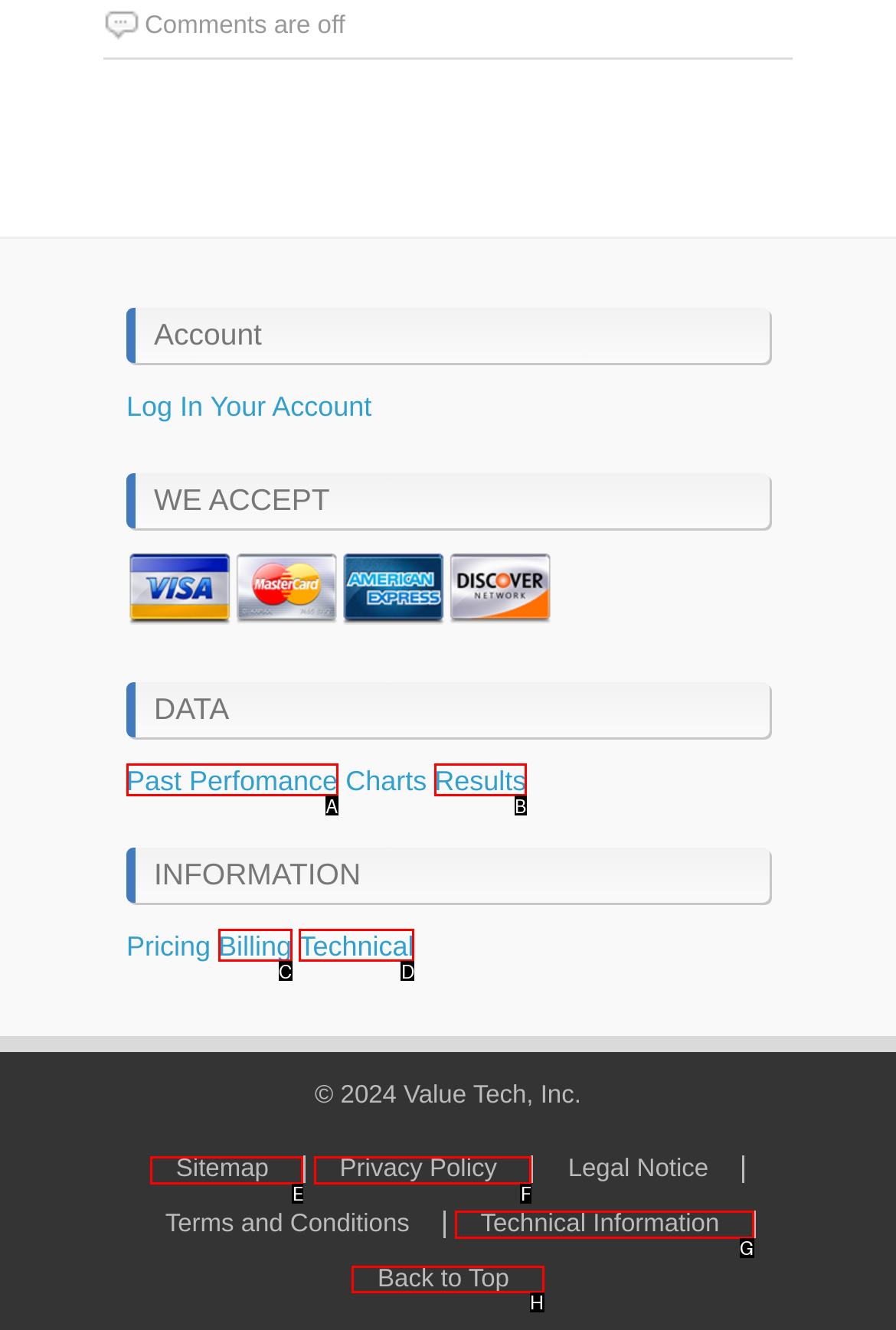Figure out which option to click to perform the following task: go back to top
Provide the letter of the correct option in your response.

H